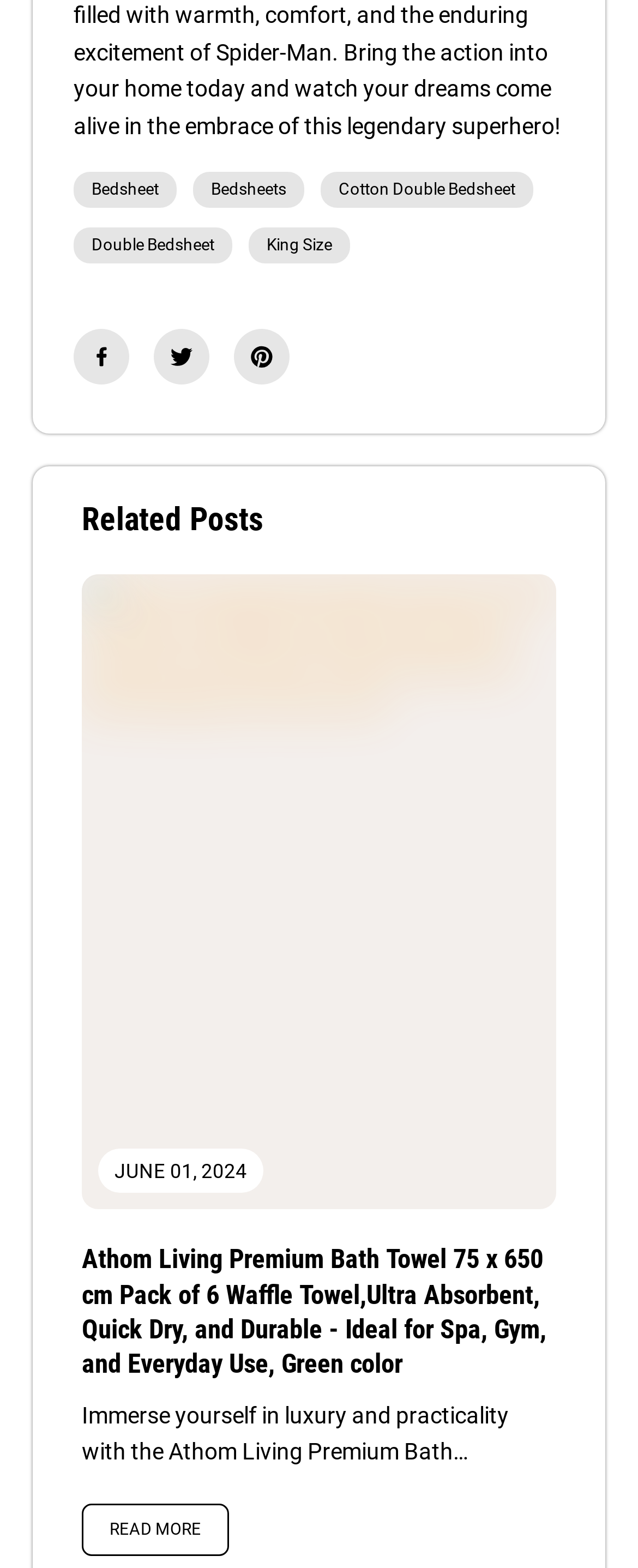Please identify the bounding box coordinates of the element I need to click to follow this instruction: "Explore Related Posts".

[0.128, 0.318, 0.872, 0.345]